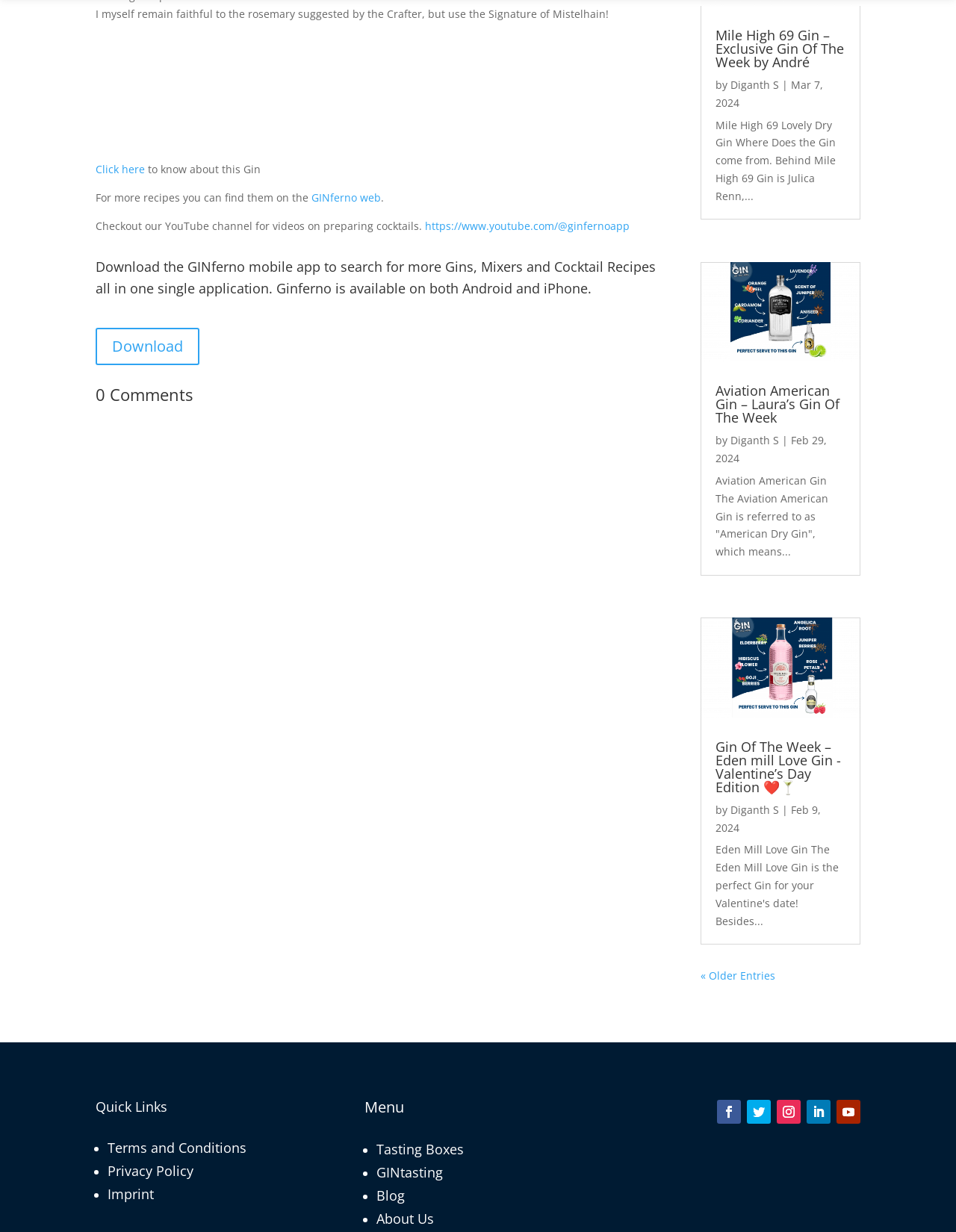How many links are there in the 'Quick Links' section?
Provide a thorough and detailed answer to the question.

The 'Quick Links' section has three links: 'Terms and Conditions', 'Privacy Policy', and 'Imprint'. These links are indicated by the ListMarkers '•' and are located at the bottom of the webpage.